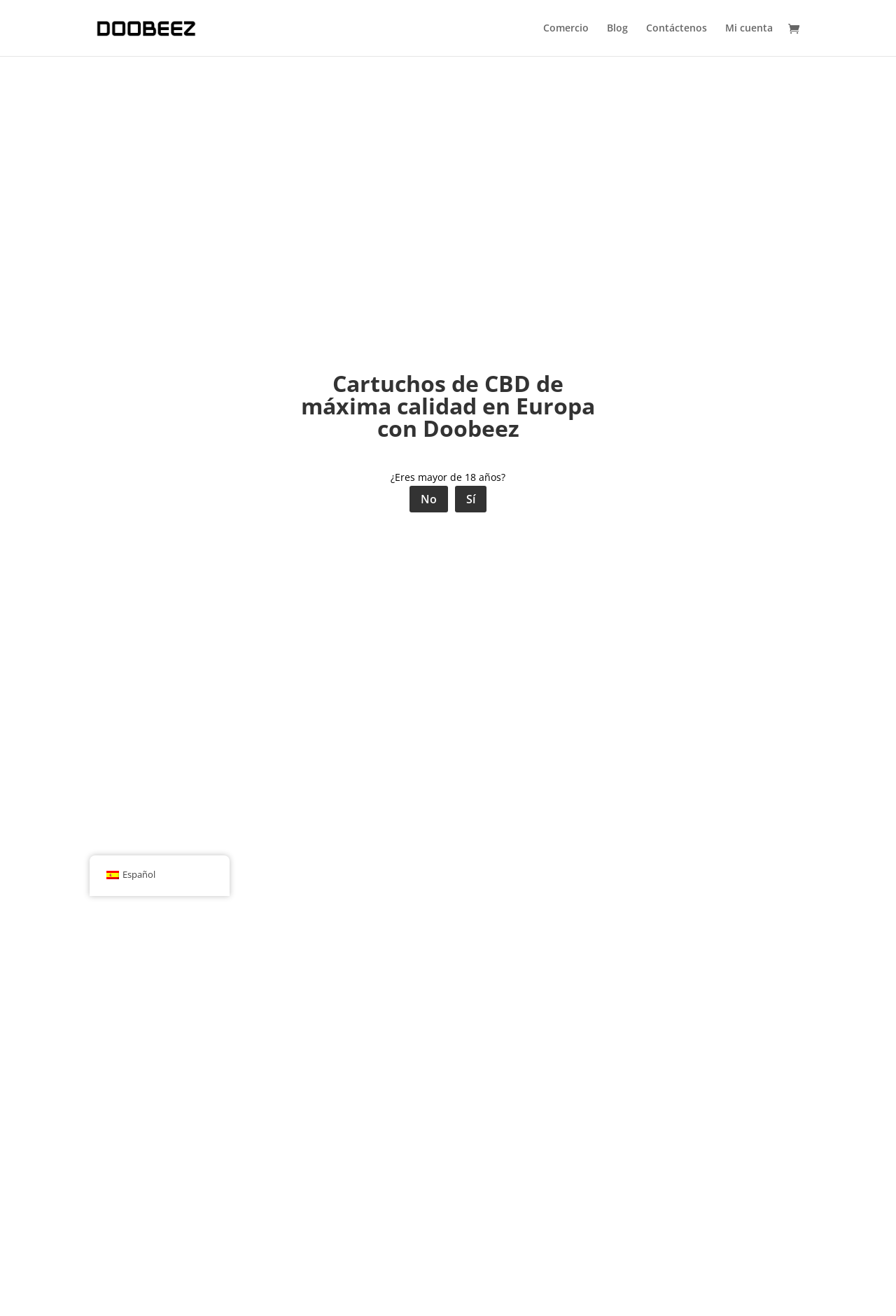Find the bounding box coordinates for the element that must be clicked to complete the instruction: "Click the 'Sí' button to verify age". The coordinates should be four float numbers between 0 and 1, indicated as [left, top, right, bottom].

[0.508, 0.369, 0.543, 0.389]